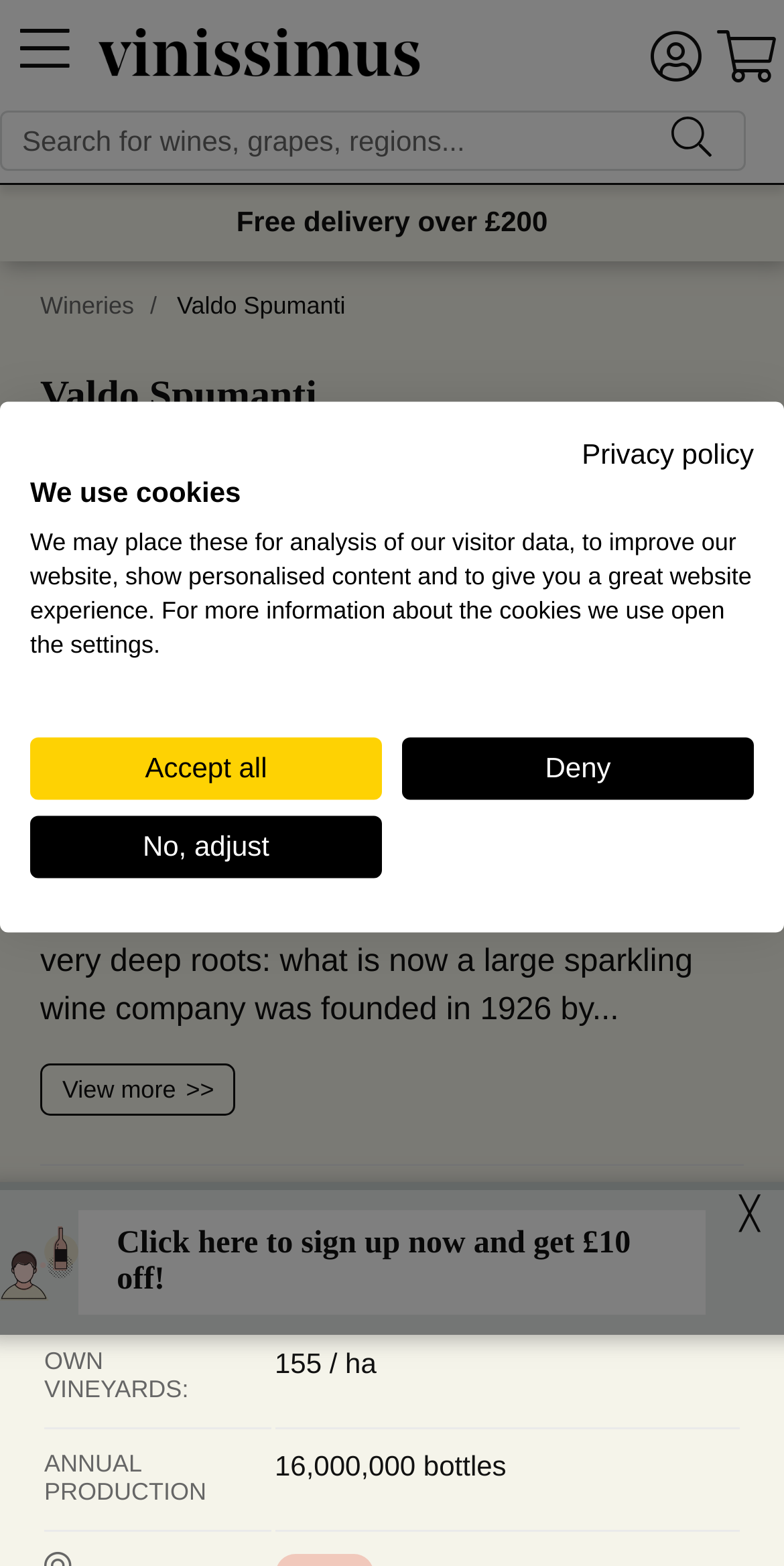Please identify the coordinates of the bounding box that should be clicked to fulfill this instruction: "Go to cart".

[0.913, 0.014, 0.99, 0.056]